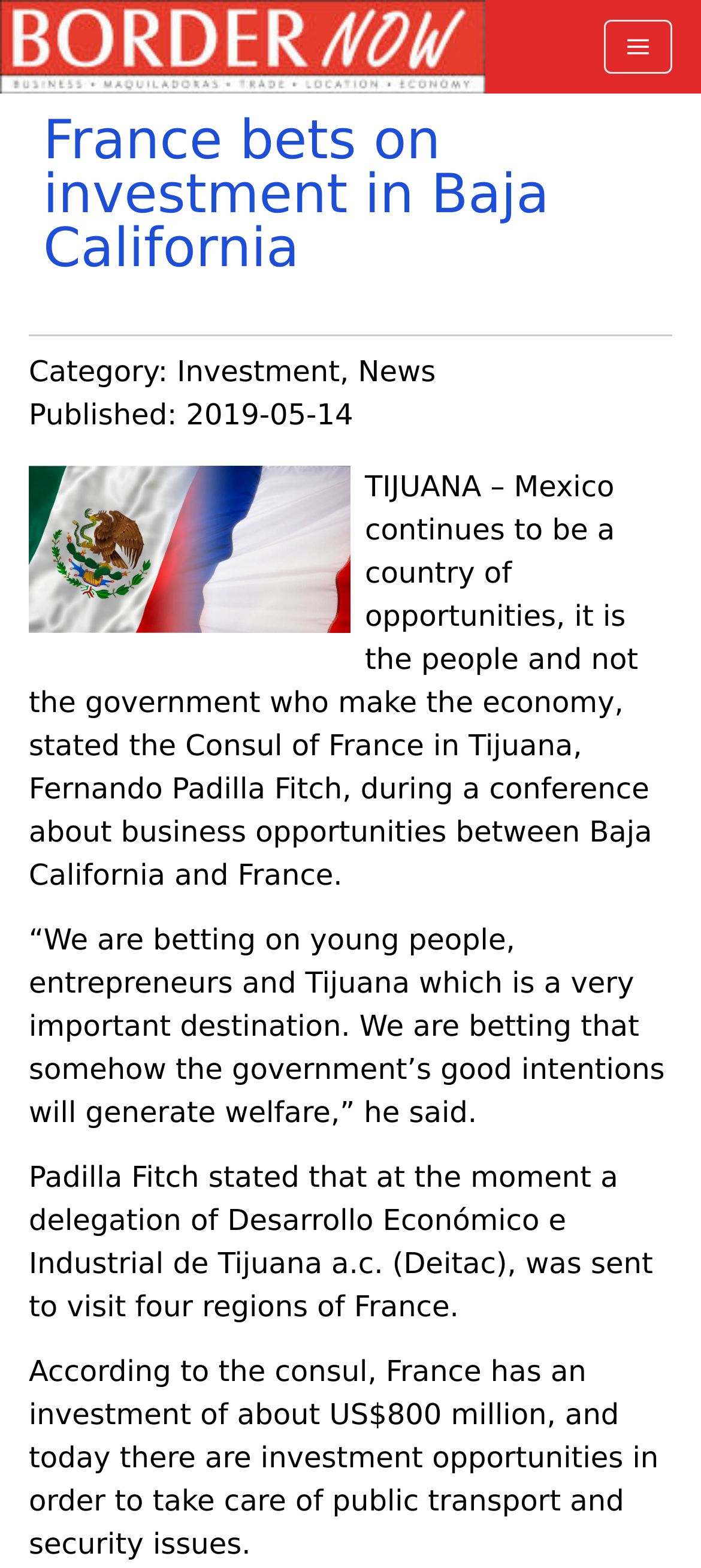What is the date of publication?
Using the image provided, answer with just one word or phrase.

2019-05-14